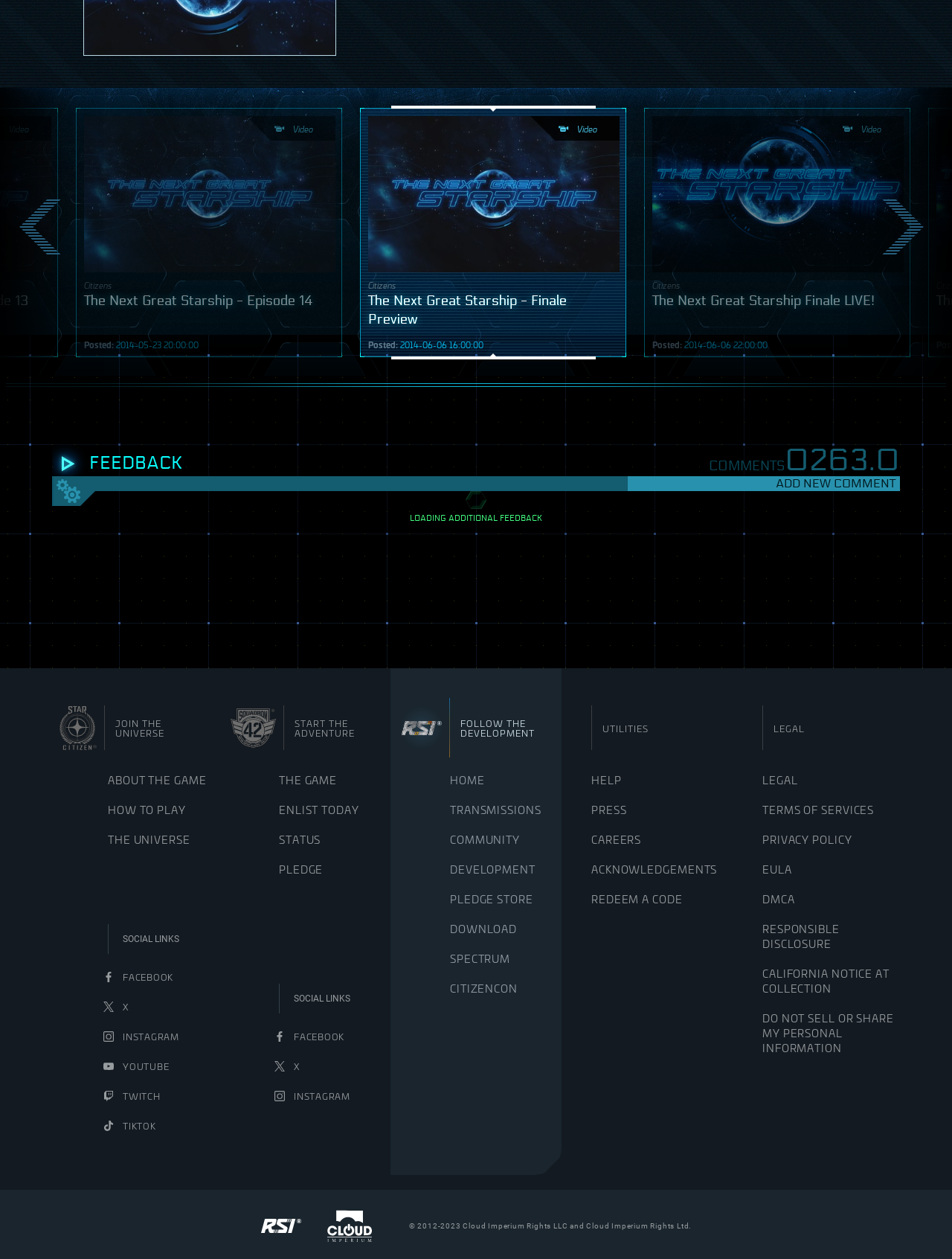Consider the image and give a detailed and elaborate answer to the question: 
What is the main topic of this webpage?

Based on the various links and text on the webpage, it appears to be related to a game or community called Star Citizen, with sections for feedback, settings, and social links.